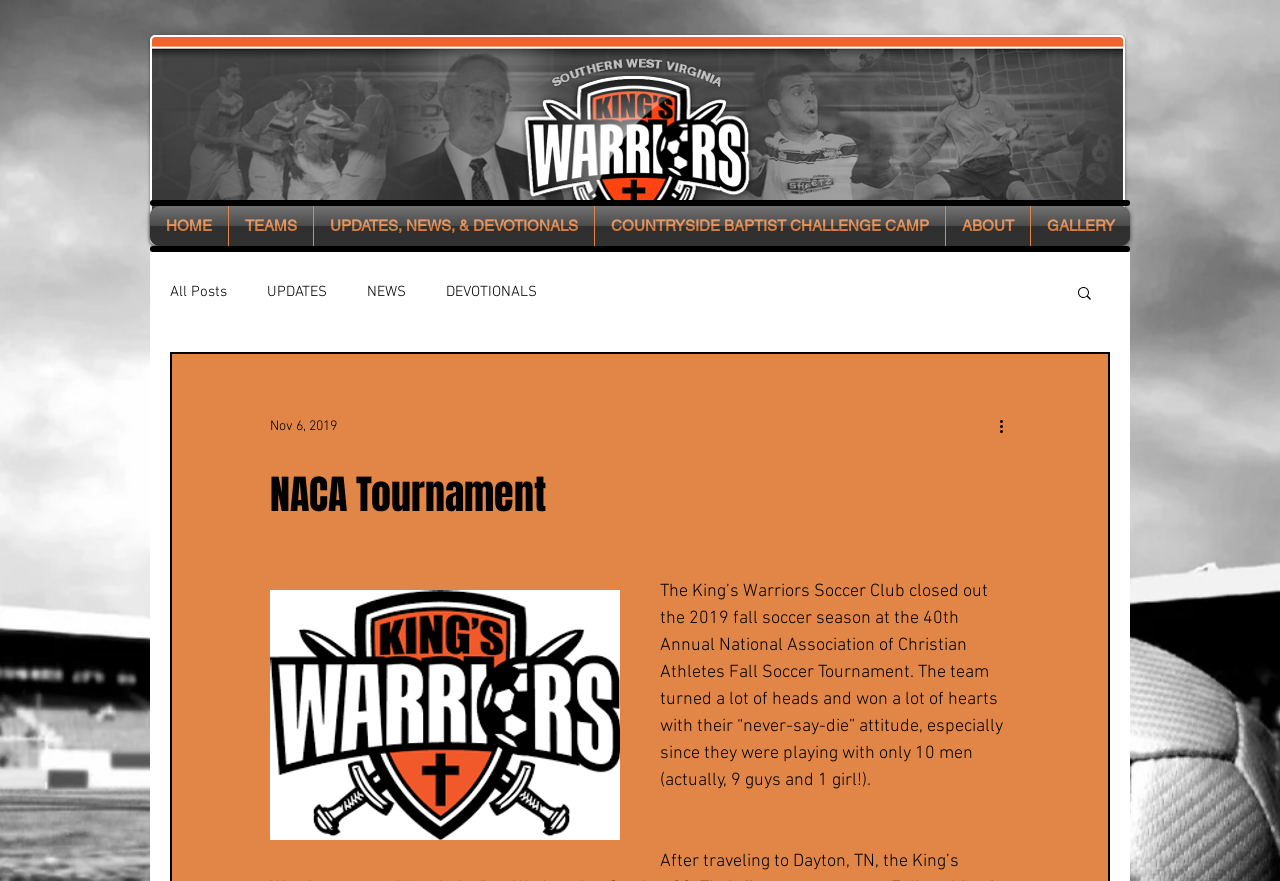Provide the bounding box coordinates for the UI element that is described by this text: "UPDATES, NEWS, & DEVOTIONALS". The coordinates should be in the form of four float numbers between 0 and 1: [left, top, right, bottom].

[0.245, 0.234, 0.464, 0.279]